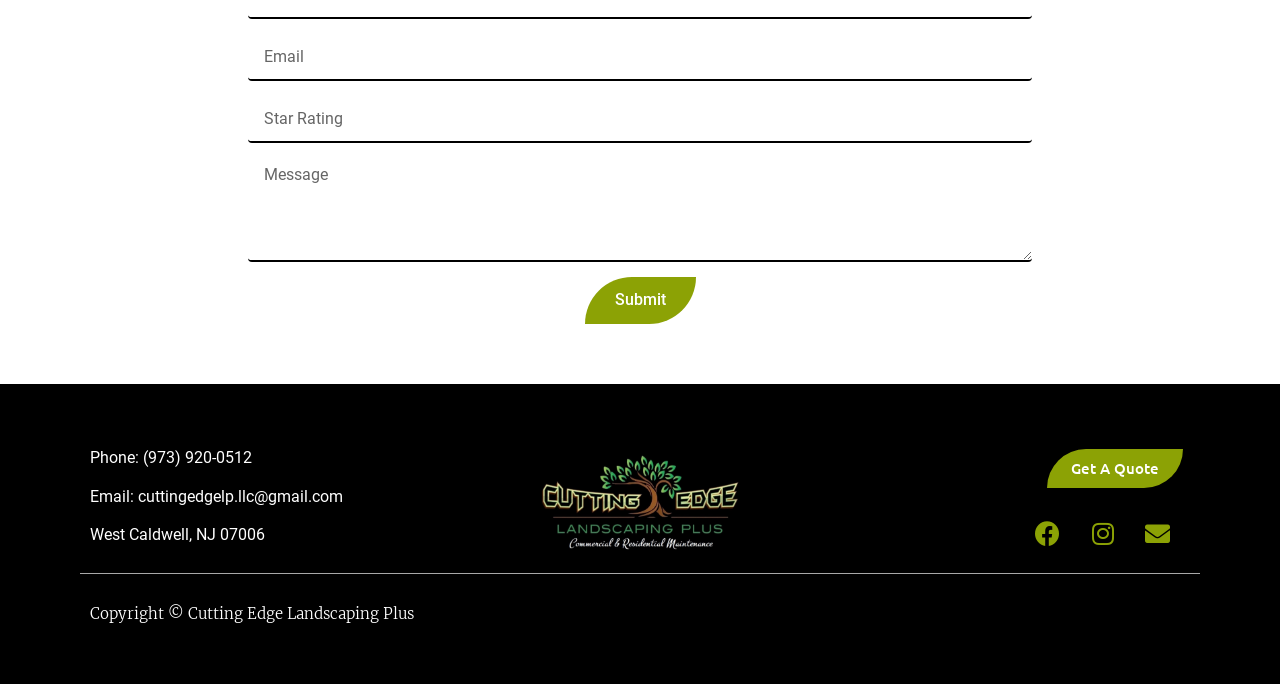Identify the bounding box for the described UI element: "name="s" placeholder="Search this website"".

None